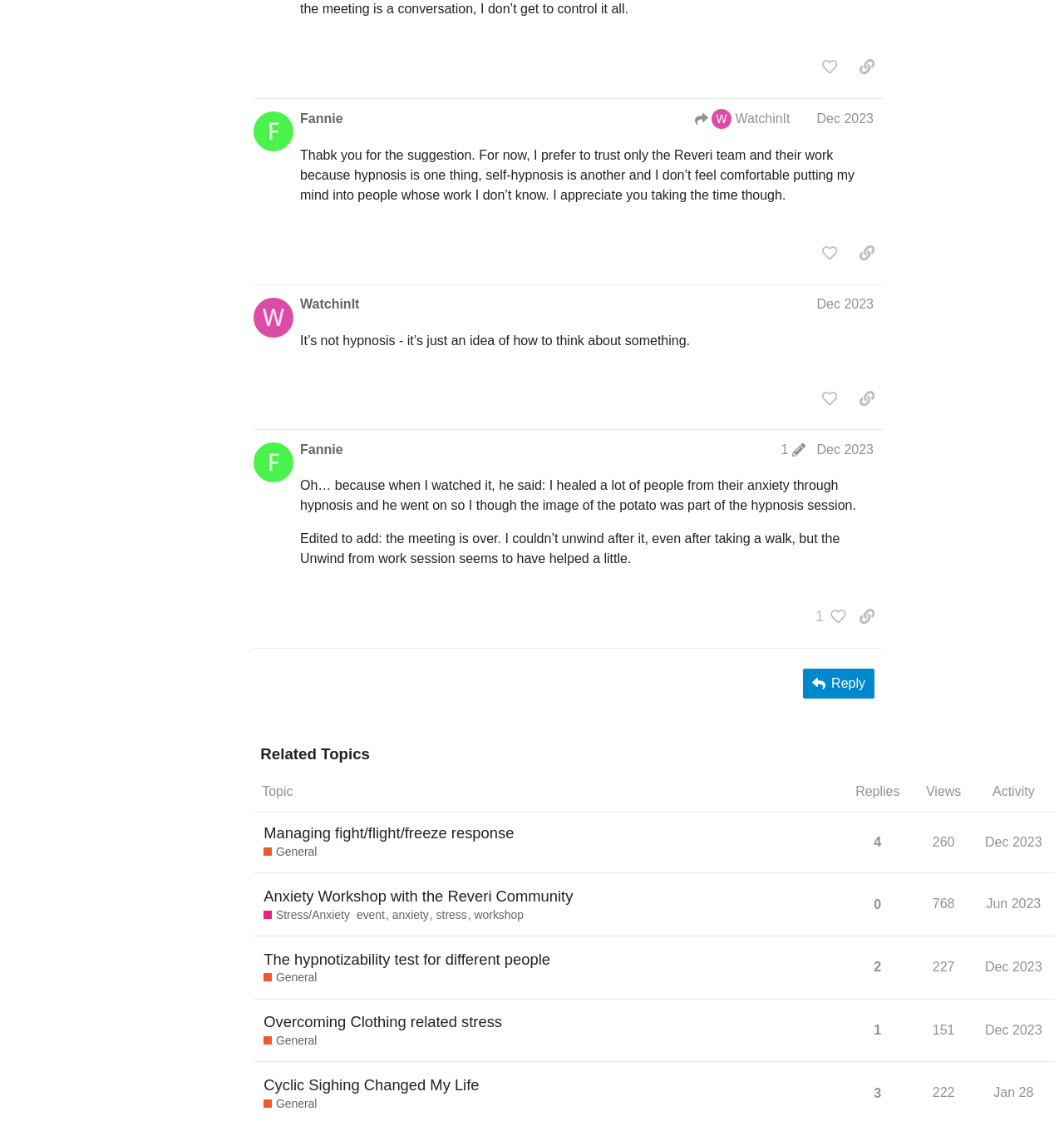Could you indicate the bounding box coordinates of the region to click in order to complete this instruction: "sort by replies".

[0.794, 0.674, 0.856, 0.709]